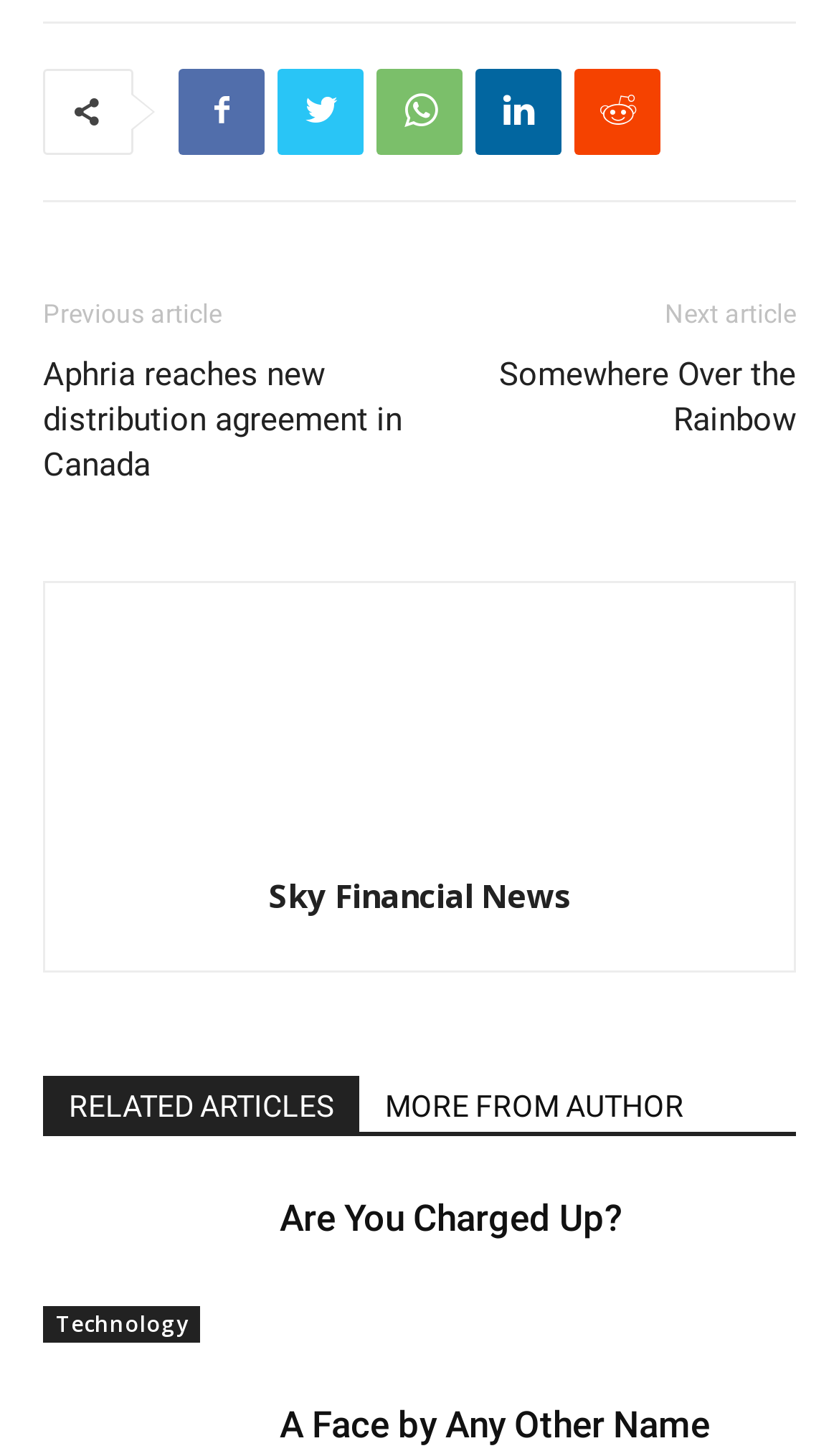Identify the bounding box coordinates for the region of the element that should be clicked to carry out the instruction: "view book of Matthew". The bounding box coordinates should be four float numbers between 0 and 1, i.e., [left, top, right, bottom].

None